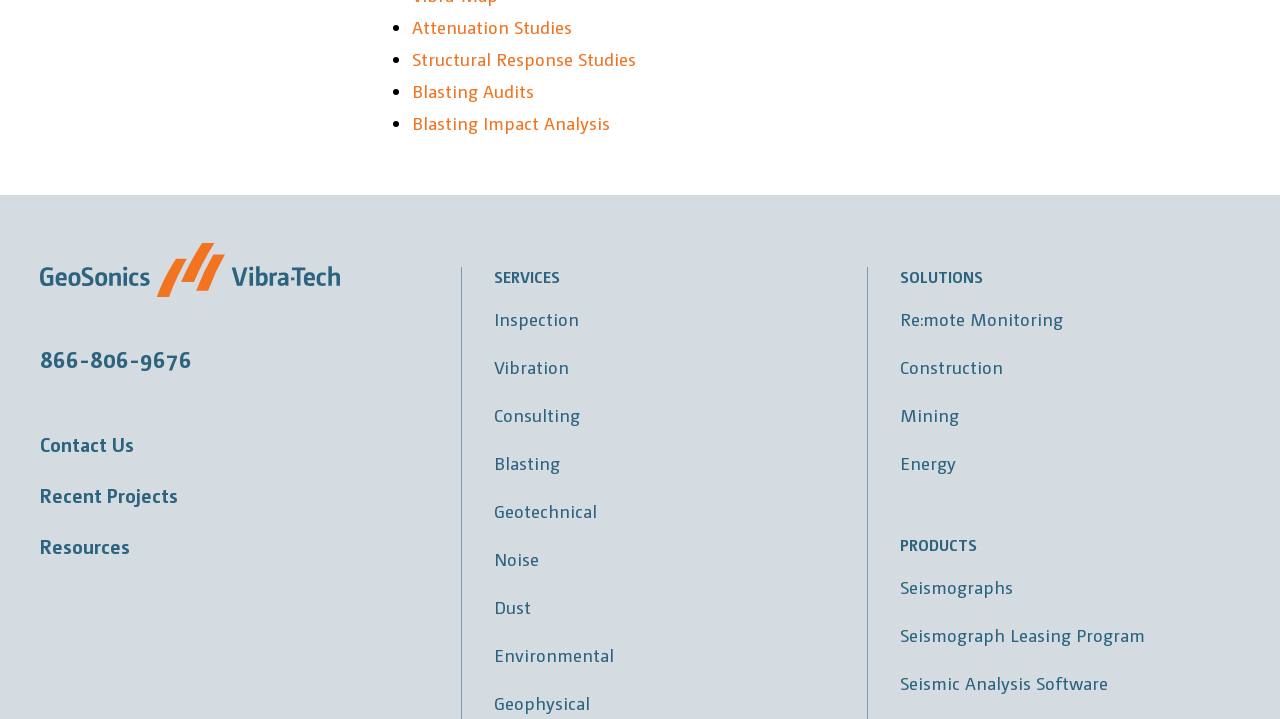Specify the bounding box coordinates of the element's area that should be clicked to execute the given instruction: "Explore Seismographs". The coordinates should be four float numbers between 0 and 1, i.e., [left, top, right, bottom].

[0.703, 0.799, 0.791, 0.831]